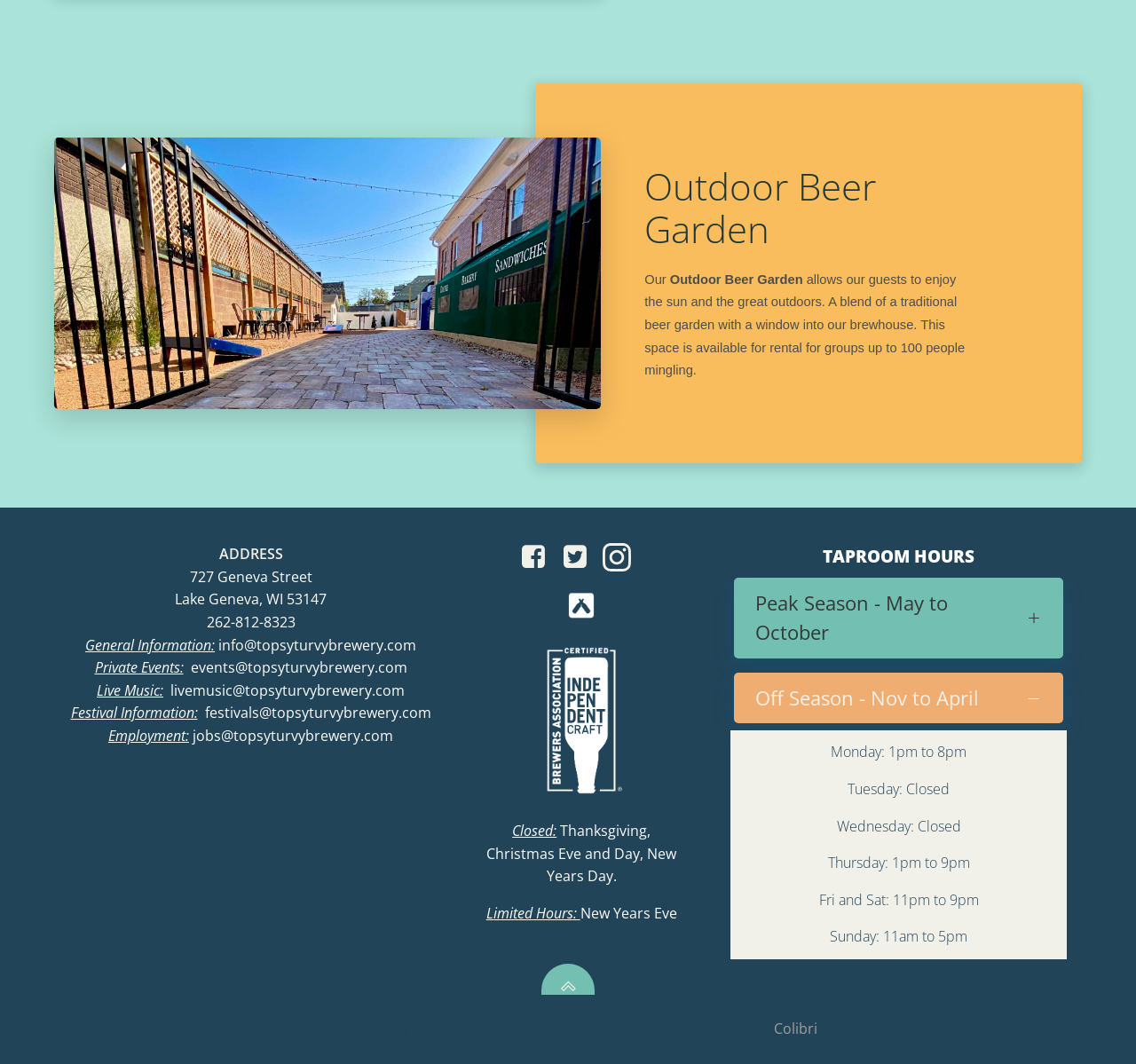What is the brewery's phone number?
Utilize the image to construct a detailed and well-explained answer.

I found the brewery's phone number by looking at the text 'ADDRESS' and the corresponding static text elements below it, which provide the phone number.